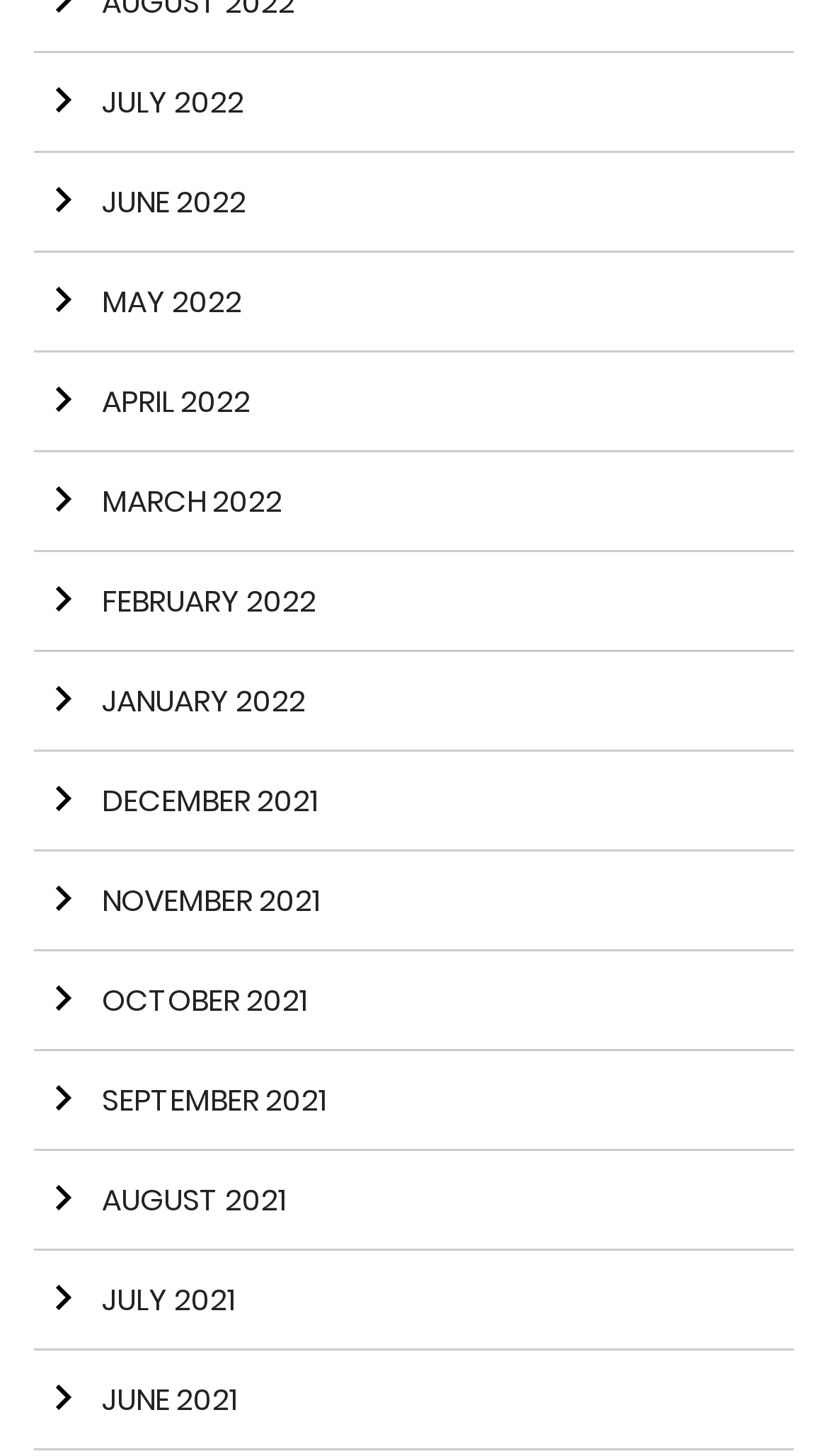Give a one-word or one-phrase response to the question:
Are the links arranged in chronological order?

Yes